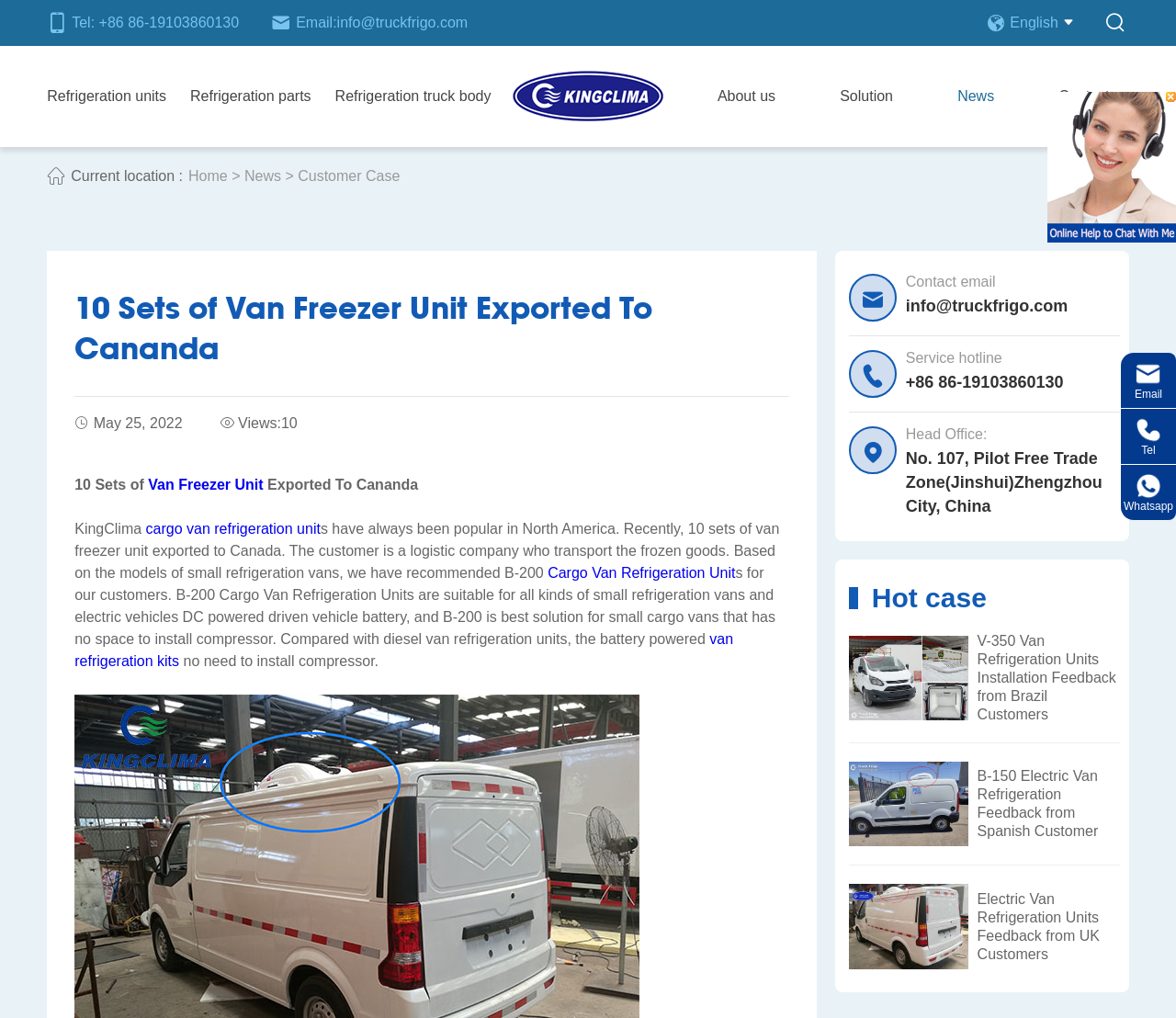Please find and report the primary heading text from the webpage.

10 Sets of Van Freezer Unit Exported To Cananda